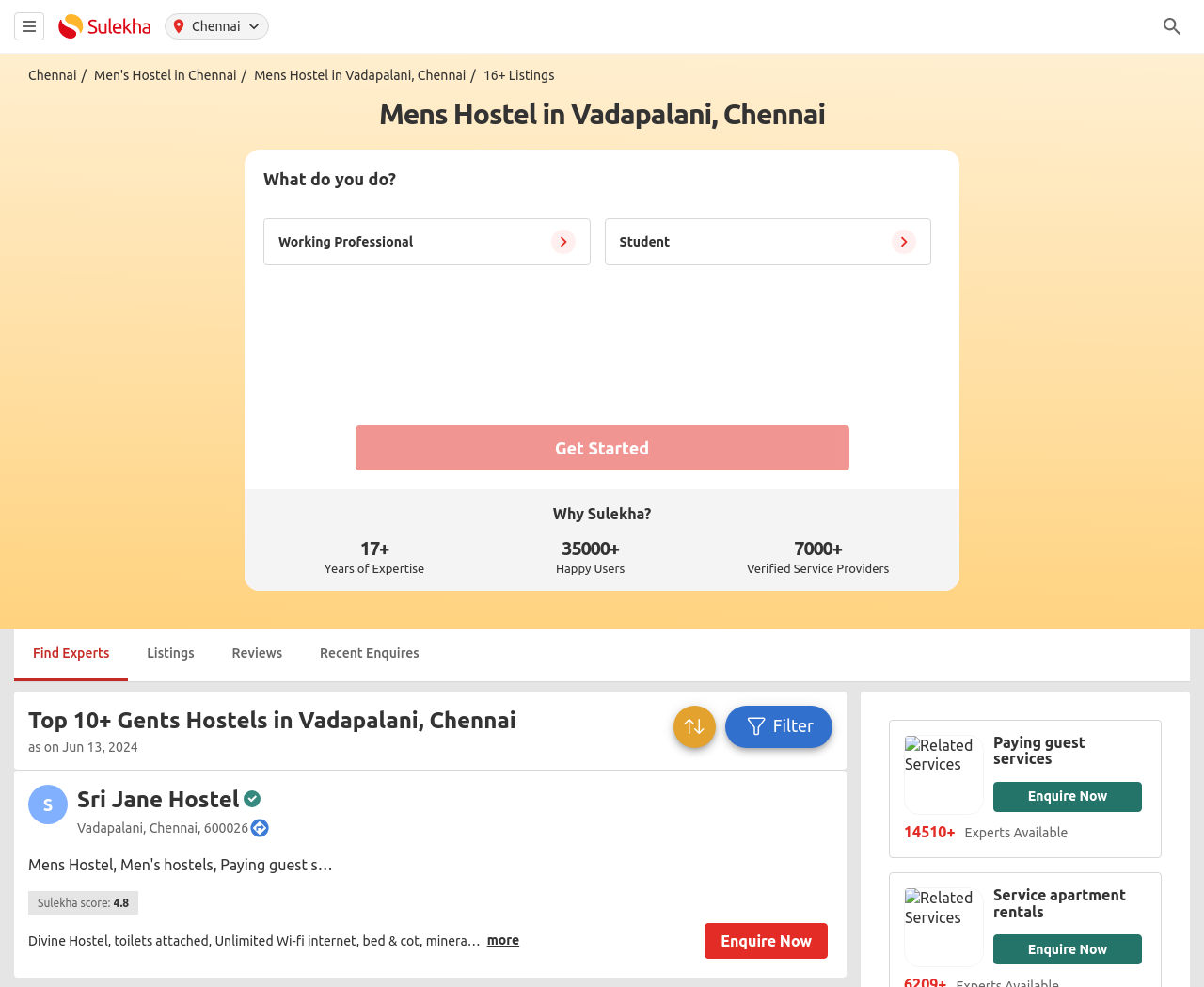Using the provided description: "Mens Hostel in Vadapalani, Chennai", find the bounding box coordinates of the corresponding UI element. The output should be four float numbers between 0 and 1, in the format [left, top, right, bottom].

[0.211, 0.069, 0.399, 0.084]